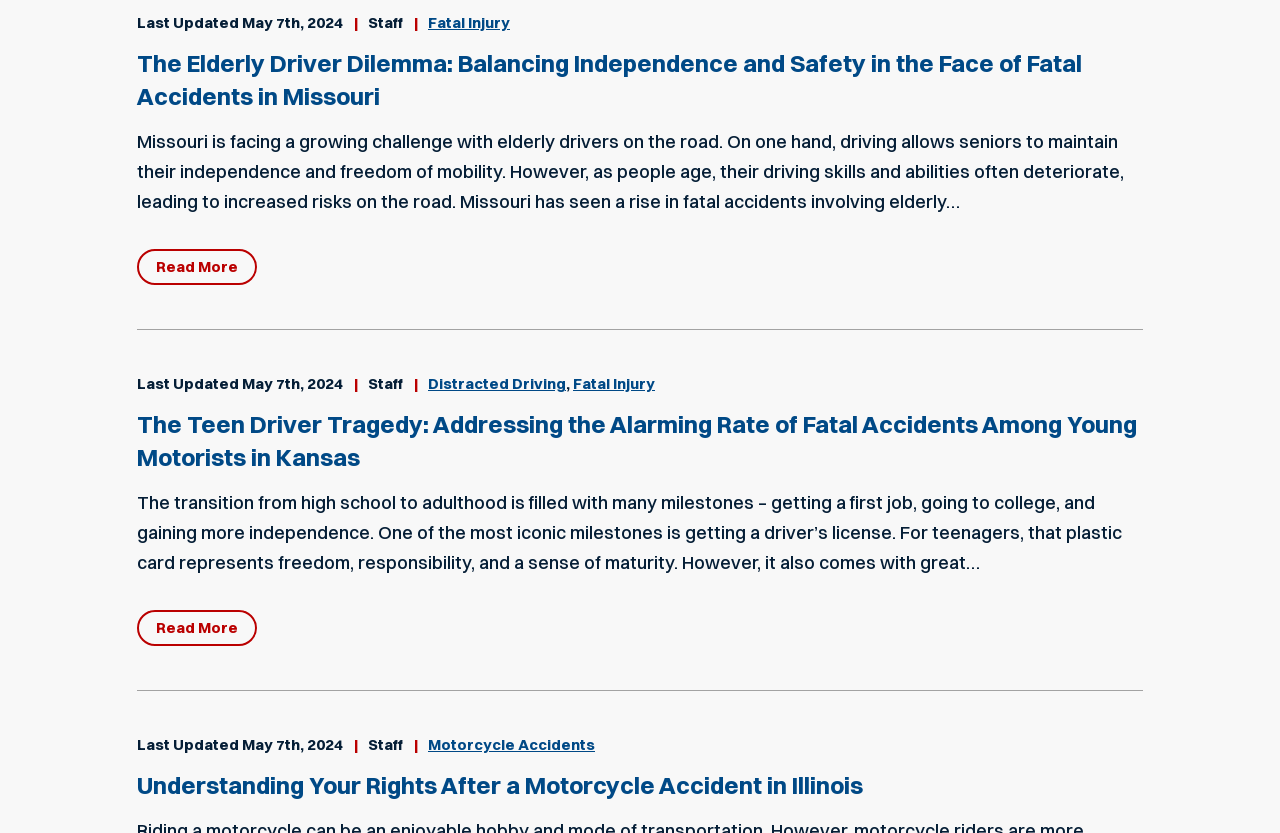Provide your answer in a single word or phrase: 
How many articles are on this webpage?

3